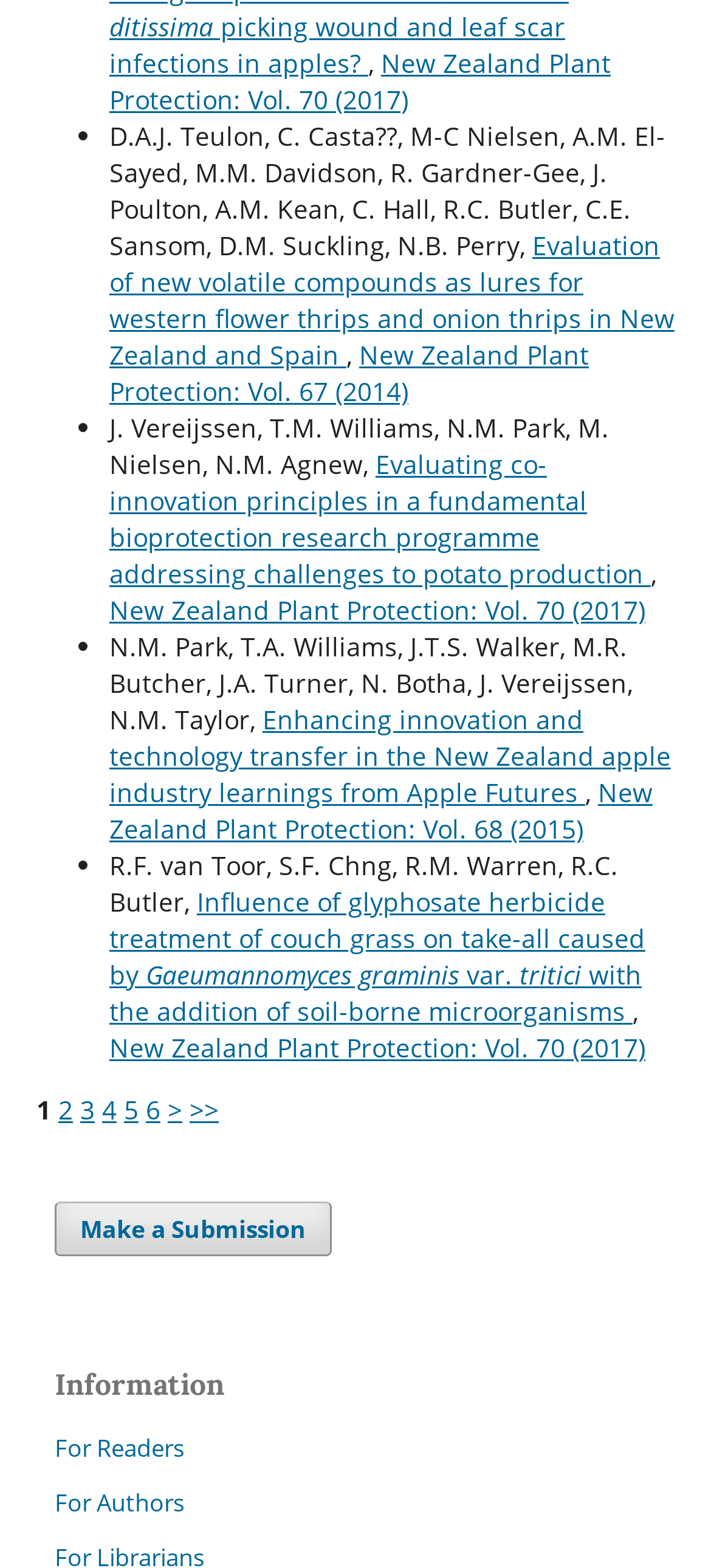Pinpoint the bounding box coordinates of the clickable element to carry out the following instruction: "View information for readers."

[0.077, 0.913, 0.259, 0.934]